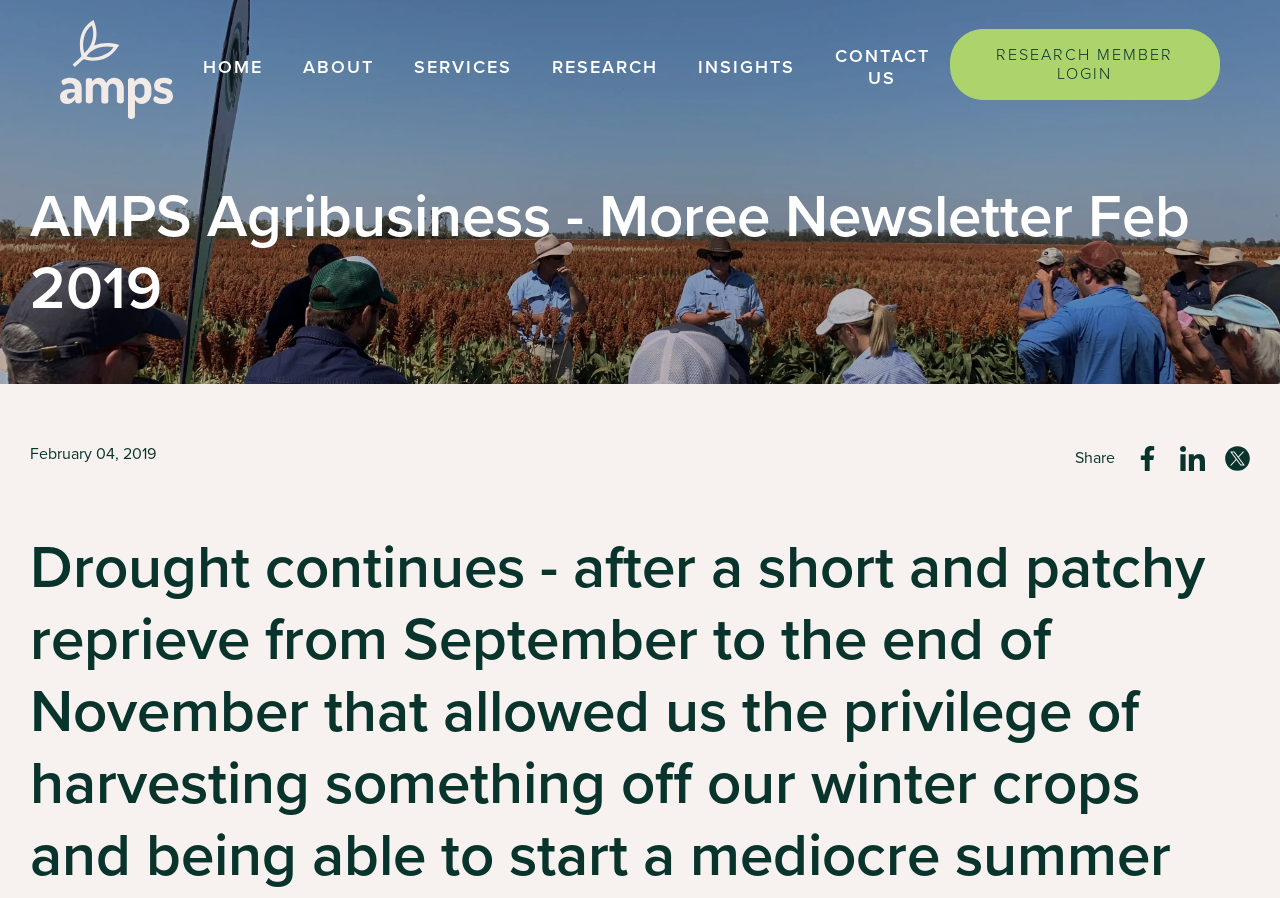Identify the bounding box coordinates of the element that should be clicked to fulfill this task: "Click HOME button". The coordinates should be provided as four float numbers between 0 and 1, i.e., [left, top, right, bottom].

[0.158, 0.047, 0.205, 0.108]